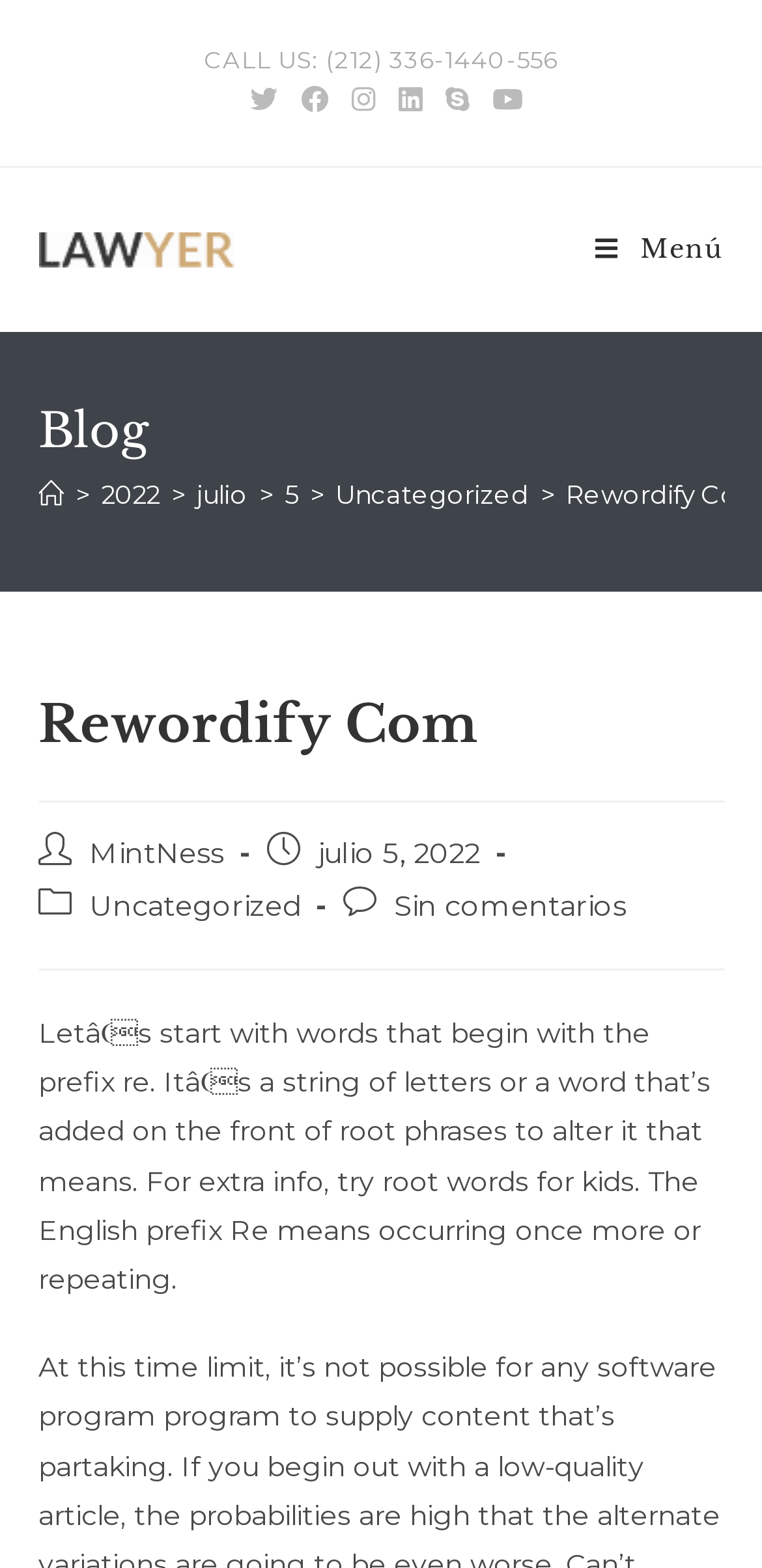What is the author of the blog post?
Please answer the question with as much detail and depth as you can.

I found the author's name by looking at the section below the blog post title, where it says 'Autor de la entrada: MintNess'.